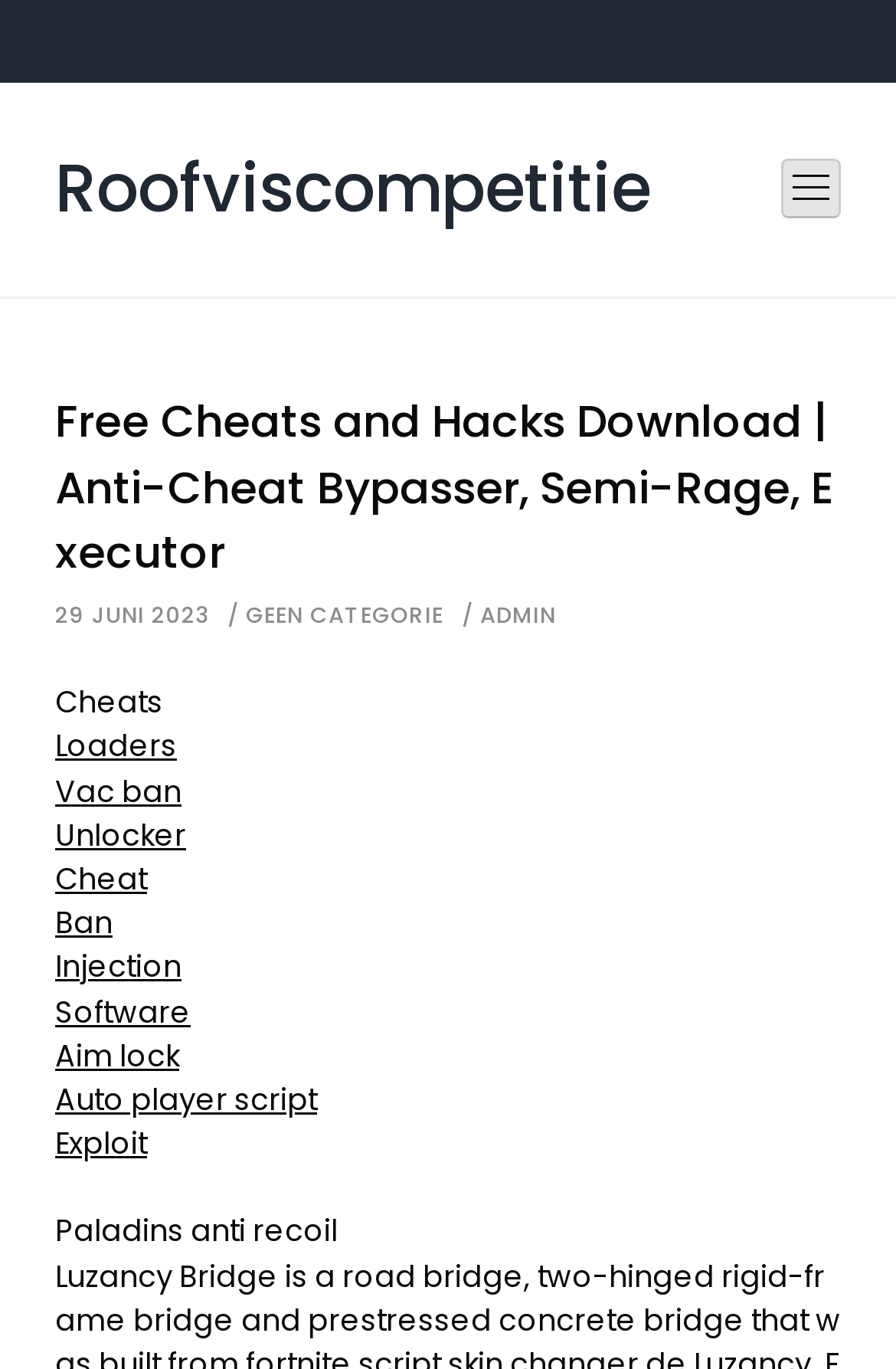Generate a thorough caption that explains the contents of the webpage.

The webpage is about free cheats and hacks downloads, specifically for games. At the top, there is a main navigation section that spans the entire width of the page. Within this section, there is a link to "Roofviscompetitie" on the left and a menu button on the right.

Below the navigation section, there is a header section that takes up most of the page's width. This section contains a heading that reads "Free Cheats and Hacks Download | Anti-Cheat Bypasser, Semi-Rage, Executor" and three links: "29 JUNI 2023", "GEEN CATEGORIE", and "ADMIN". The links are arranged horizontally, with "29 JUNI 2023" on the left, followed by "GEEN CATEGORIE" and then "ADMIN" on the right.

Underneath the header section, there is a list of links that are arranged vertically. These links include "Cheats", "Loaders", "Vac ban", "Unlocker", "Cheat", "Ban", "Injection", "Software", "Aim lock", "Auto player script", and "Exploit". Each link is stacked on top of the other, with "Cheats" at the top and "Exploit" at the bottom.

Finally, at the bottom of the page, there is a heading that reads "Paladins anti recoil". This heading is centered and takes up most of the page's width.